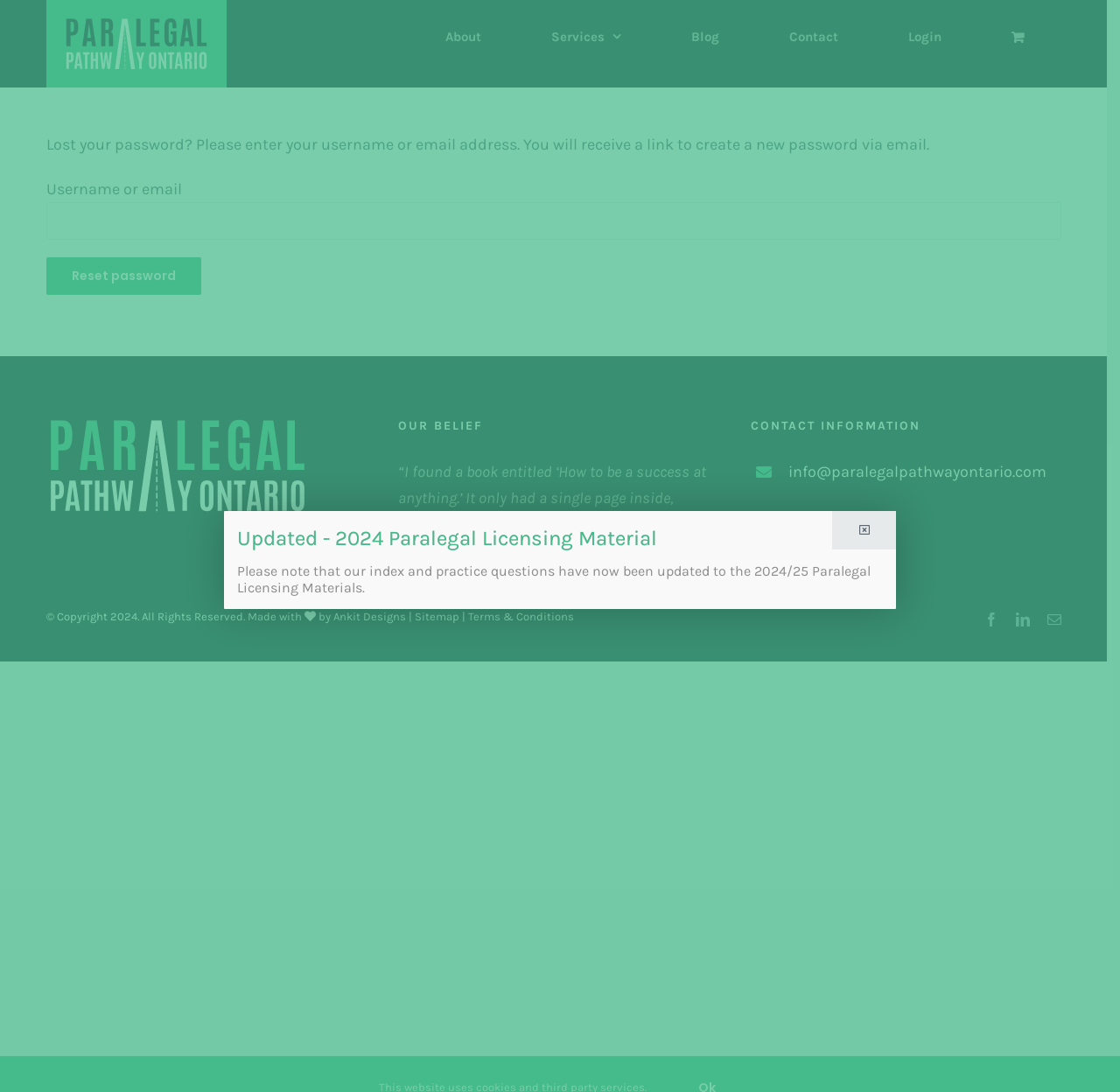Specify the bounding box coordinates of the area that needs to be clicked to achieve the following instruction: "Contact Us".

[0.685, 0.469, 0.796, 0.504]